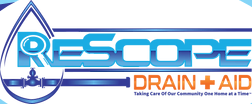Please provide a brief answer to the question using only one word or phrase: 
What shape is the graphic element accompanying the logo?

water droplet